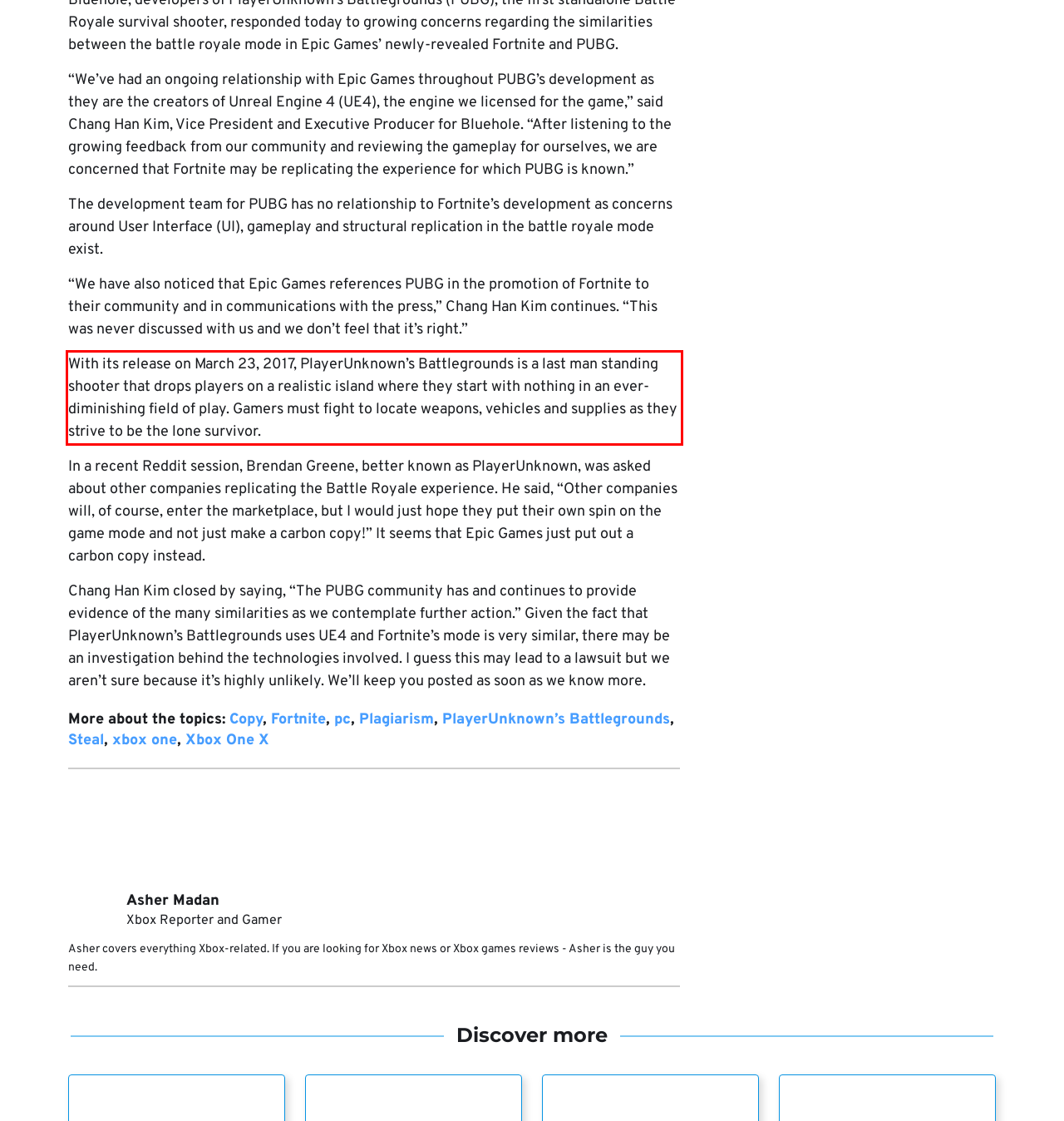There is a UI element on the webpage screenshot marked by a red bounding box. Extract and generate the text content from within this red box.

With its release on March 23, 2017, PlayerUnknown’s Battlegrounds is a last man standing shooter that drops players on a realistic island where they start with nothing in an ever-diminishing field of play. Gamers must fight to locate weapons, vehicles and supplies as they strive to be the lone survivor.